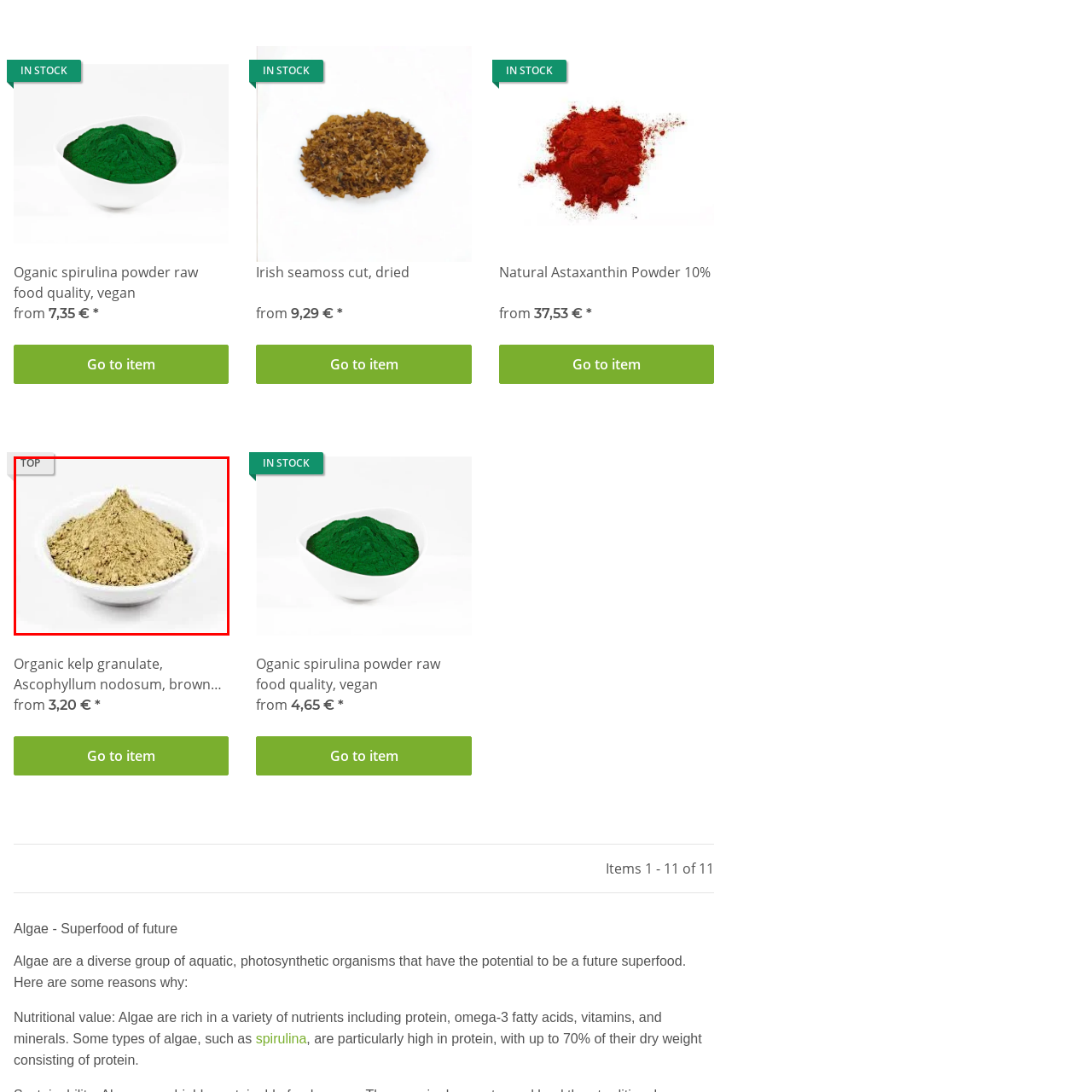What is the price of the product?
Focus on the red-bounded area of the image and reply with one word or a short phrase.

3,20 €